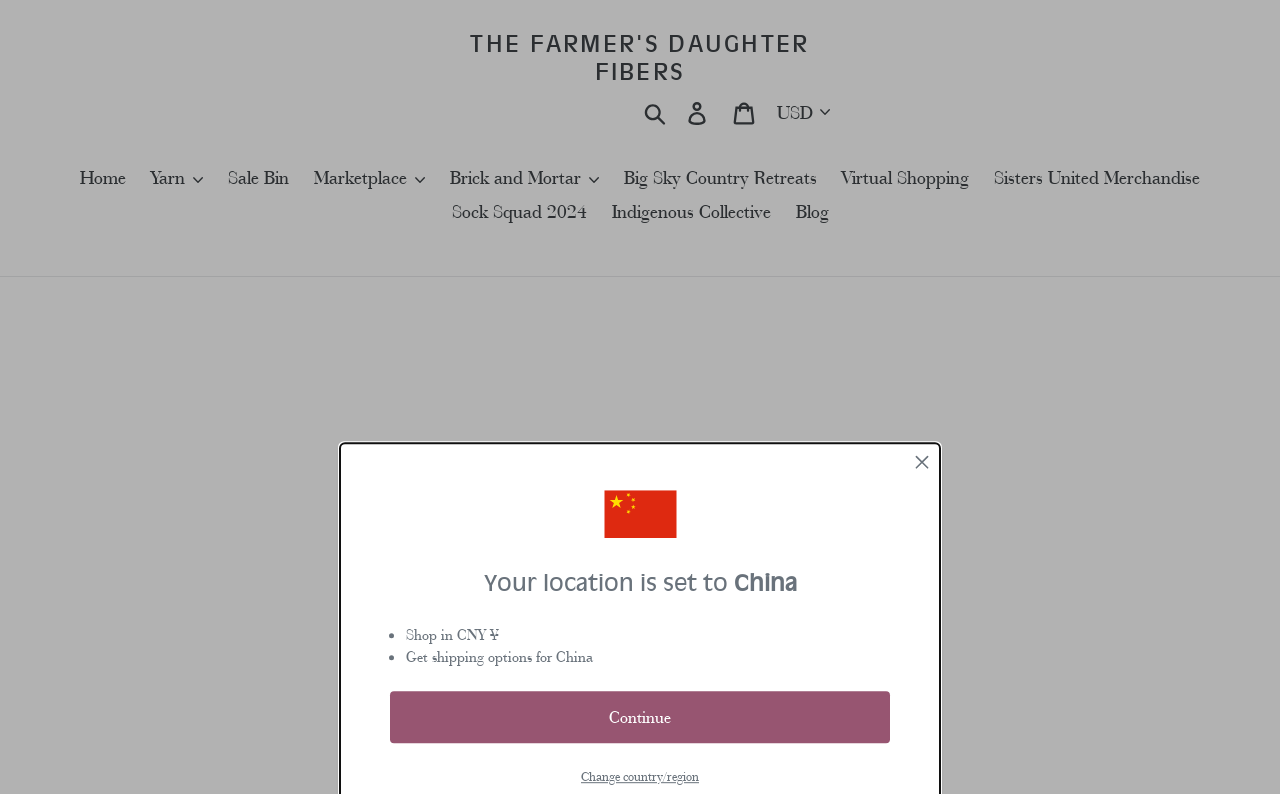Provide the bounding box coordinates of the section that needs to be clicked to accomplish the following instruction: "search for something."

[0.498, 0.119, 0.527, 0.159]